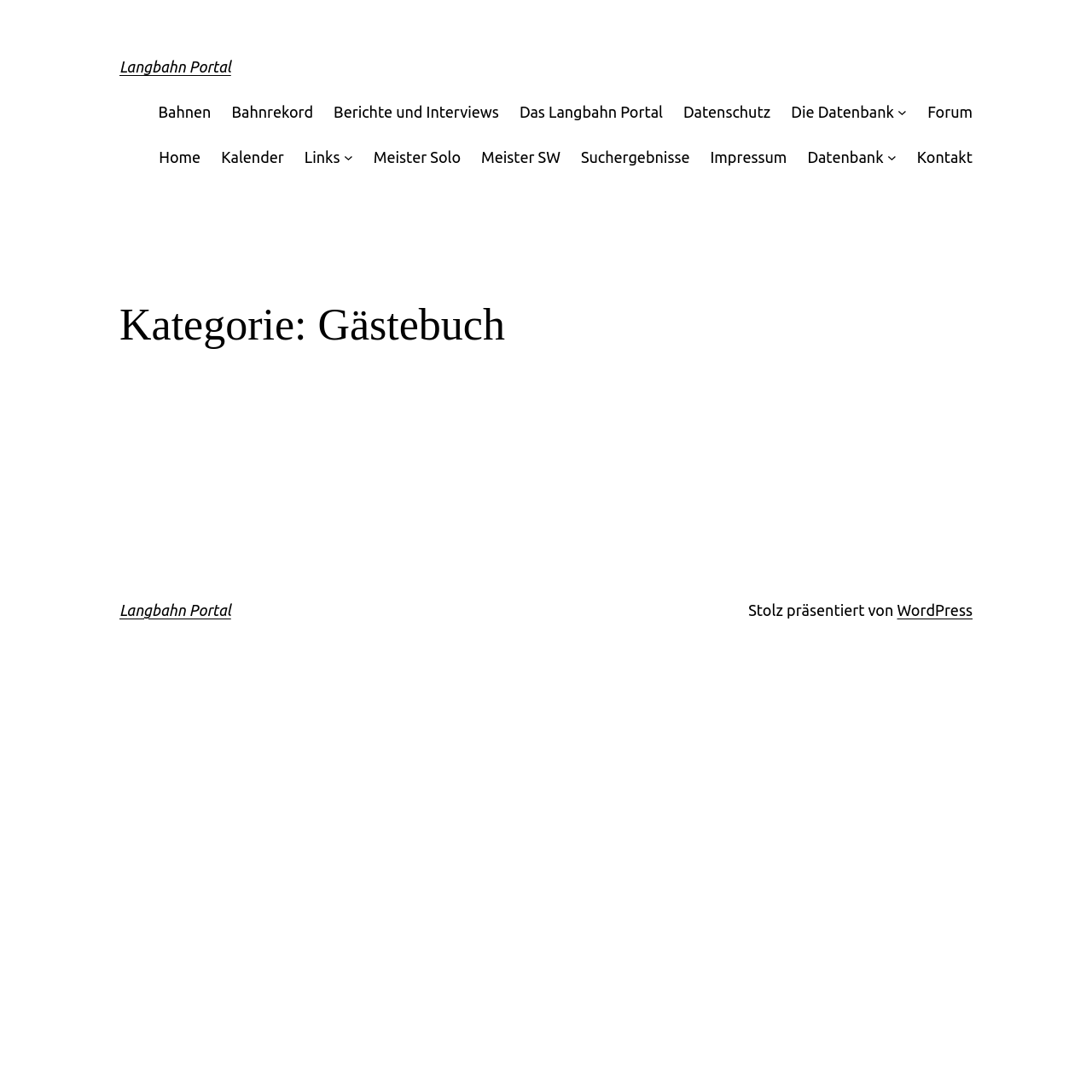What is the last link on the top navigation bar?
Please provide a single word or phrase as your answer based on the screenshot.

Kontakt